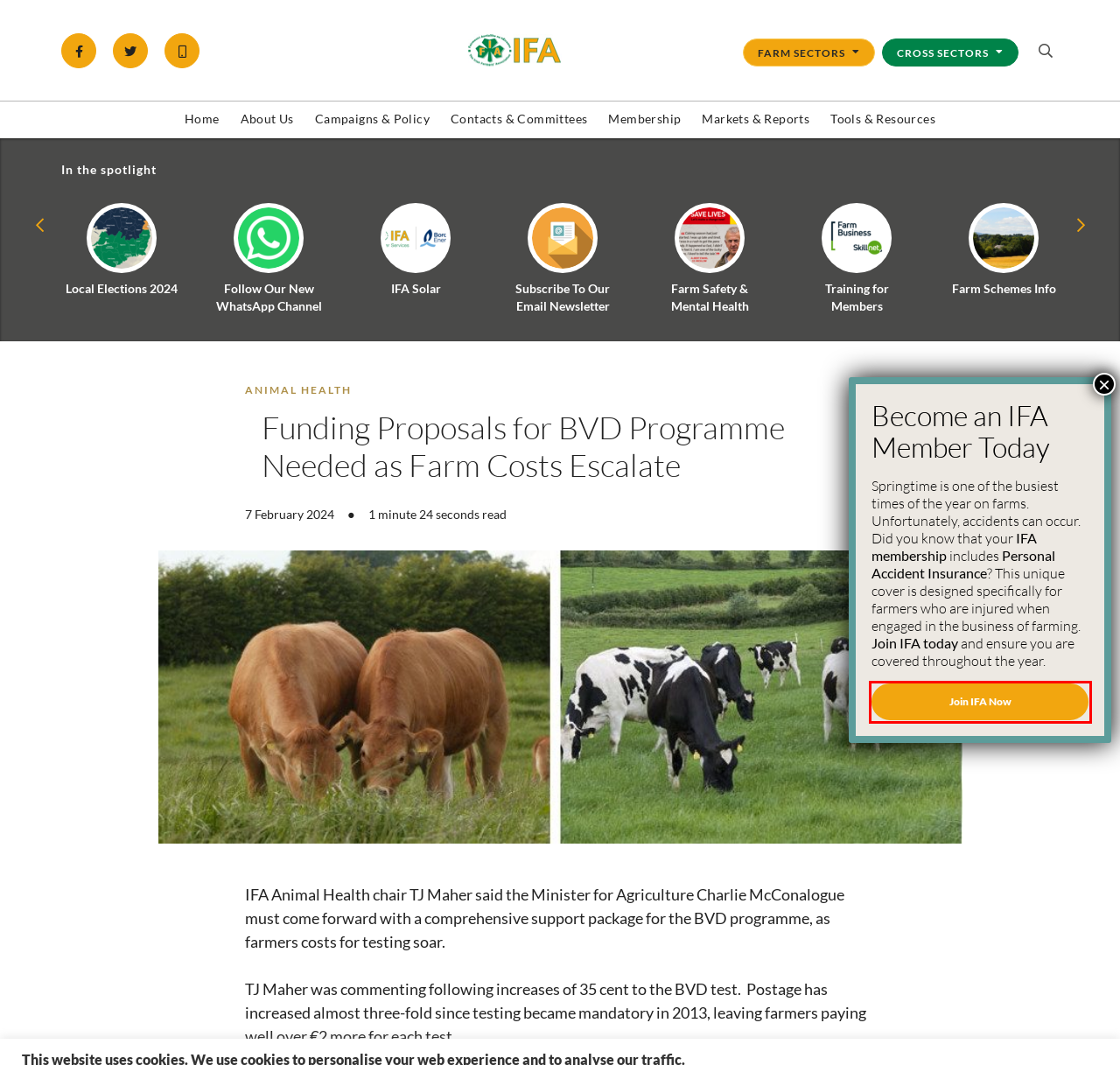Review the screenshot of a webpage that includes a red bounding box. Choose the webpage description that best matches the new webpage displayed after clicking the element within the bounding box. Here are the candidates:
A. Join IFA Today - Irish Farmers' Association
B. Animal Health Archives - Irish Farmers' Association
C. Get the official IFA App! - Irish Farmers' Association
D. IFA Solar - Irish Farmers' Association
E. Farm Safety Hub - Irish Farmers' Association
F. Subscribe To Our Email Newsletter - Irish Farmers' Association
G. Home - Irish Farmers' Association
H. Local Elections 2024 - Irish Farmers' Association

A